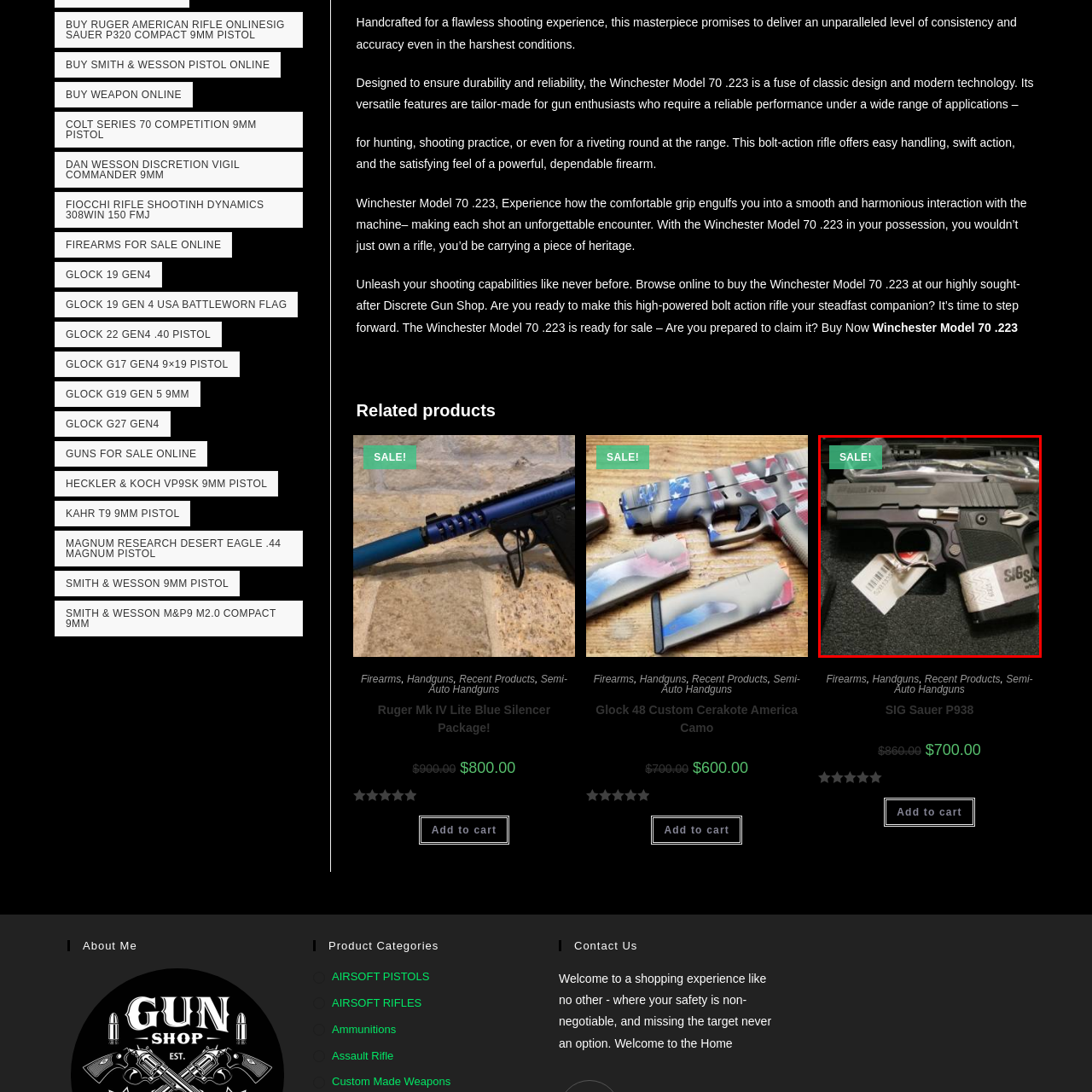What is the condition of the pistol according to the packaging?
Carefully examine the image within the red bounding box and provide a comprehensive answer based on what you observe.

The caption suggests that the packaging implies the pistol is well-maintained and ready for use, indicating that it is in good condition and ready for immediate use by the buyer.